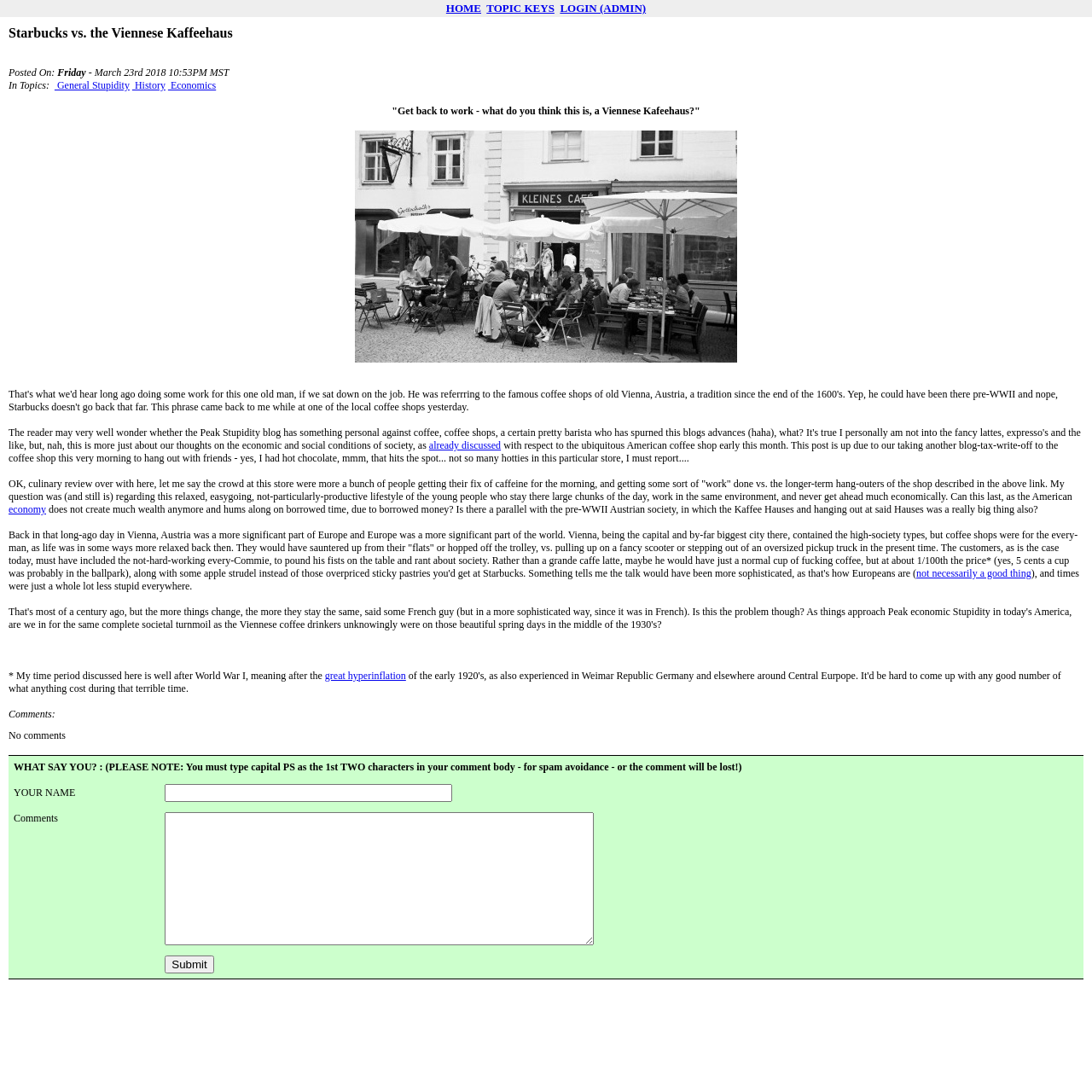What is the title of the blog post?
Give a single word or phrase answer based on the content of the image.

Starbucks vs. the Viennese Kaffeehaus